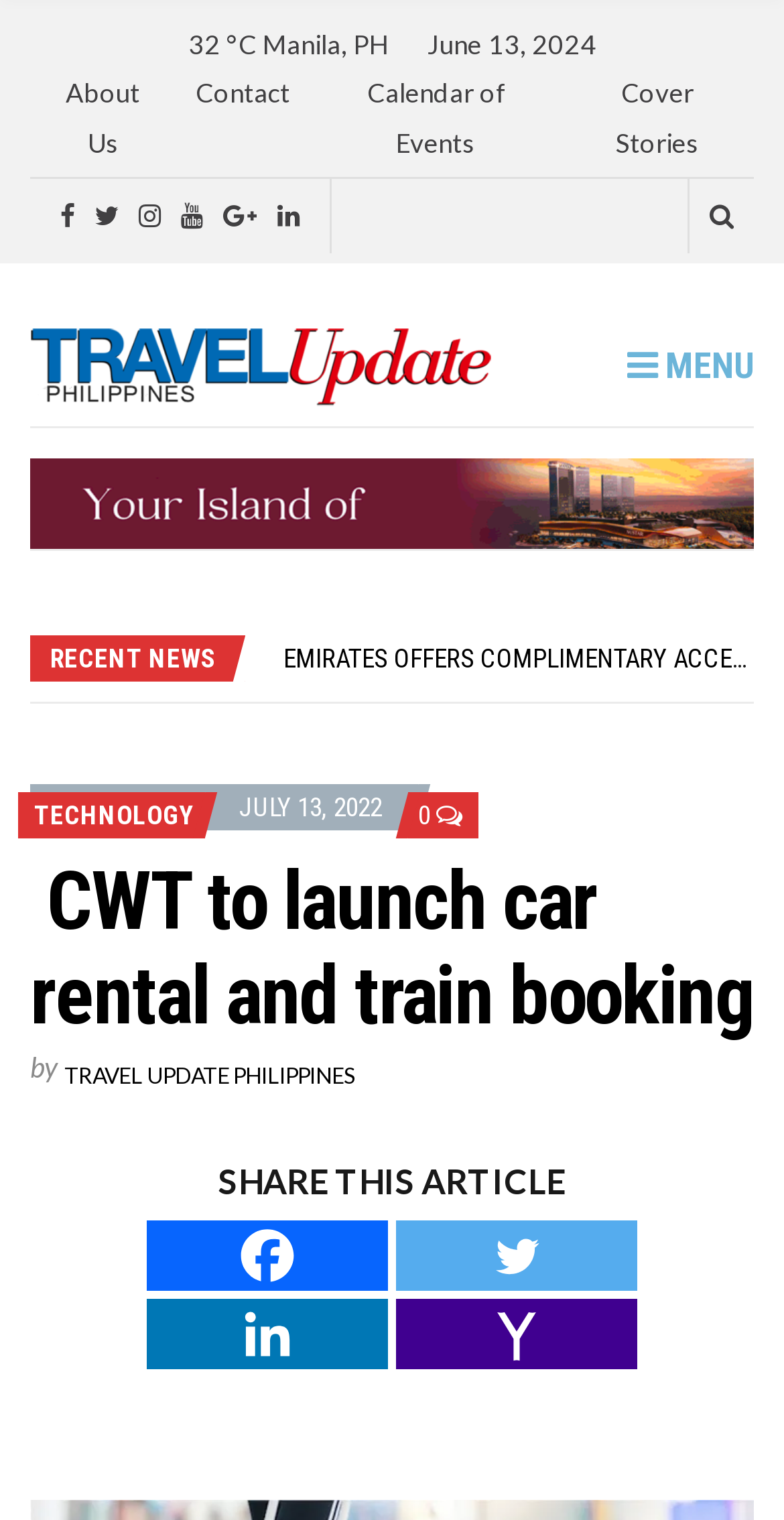Please find the bounding box coordinates of the element's region to be clicked to carry out this instruction: "Click on Calendar of Events".

[0.468, 0.051, 0.643, 0.104]